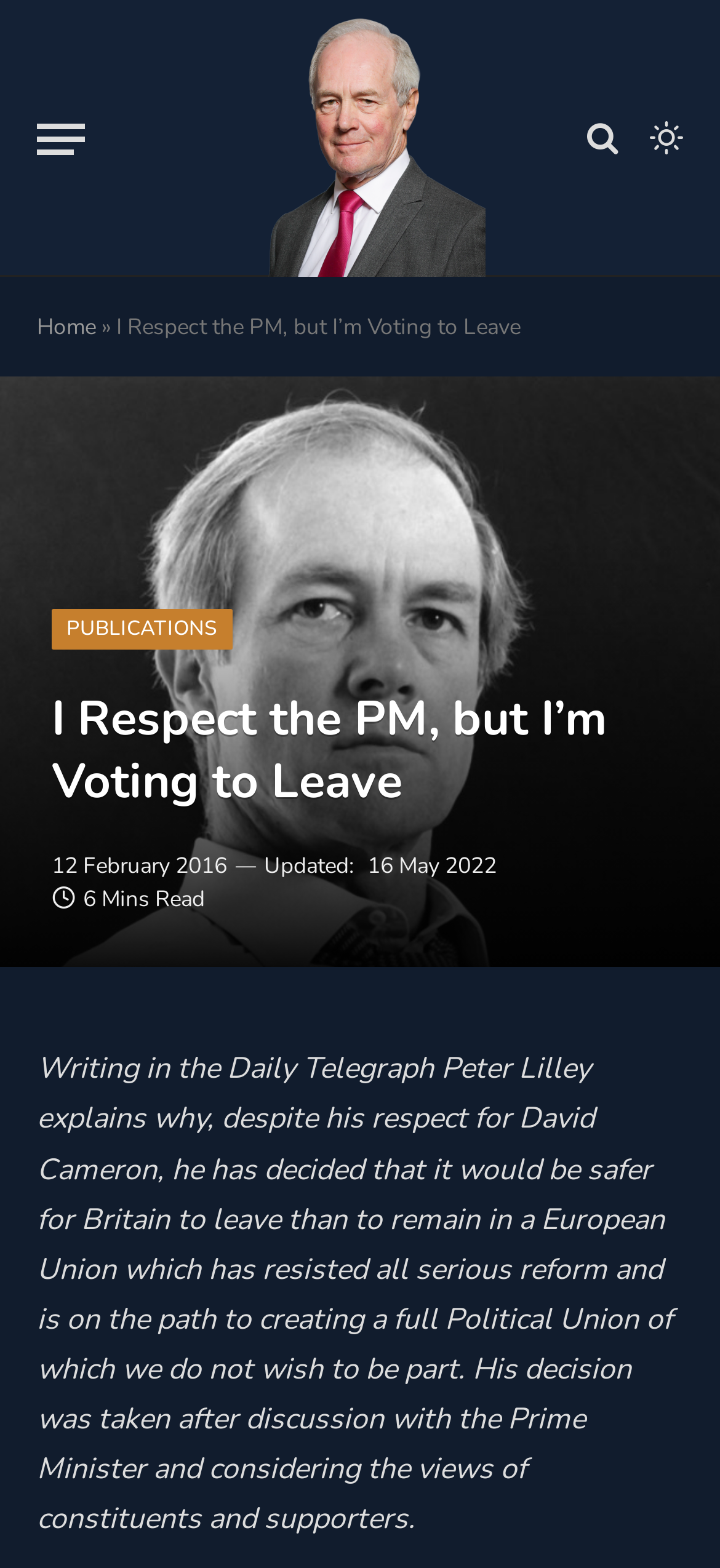How long does it take to read the article?
Using the information presented in the image, please offer a detailed response to the question.

The reading time of the article can be determined by looking at the static text '6 Mins Read' located below the article title, which suggests that it takes 6 minutes to read the article.